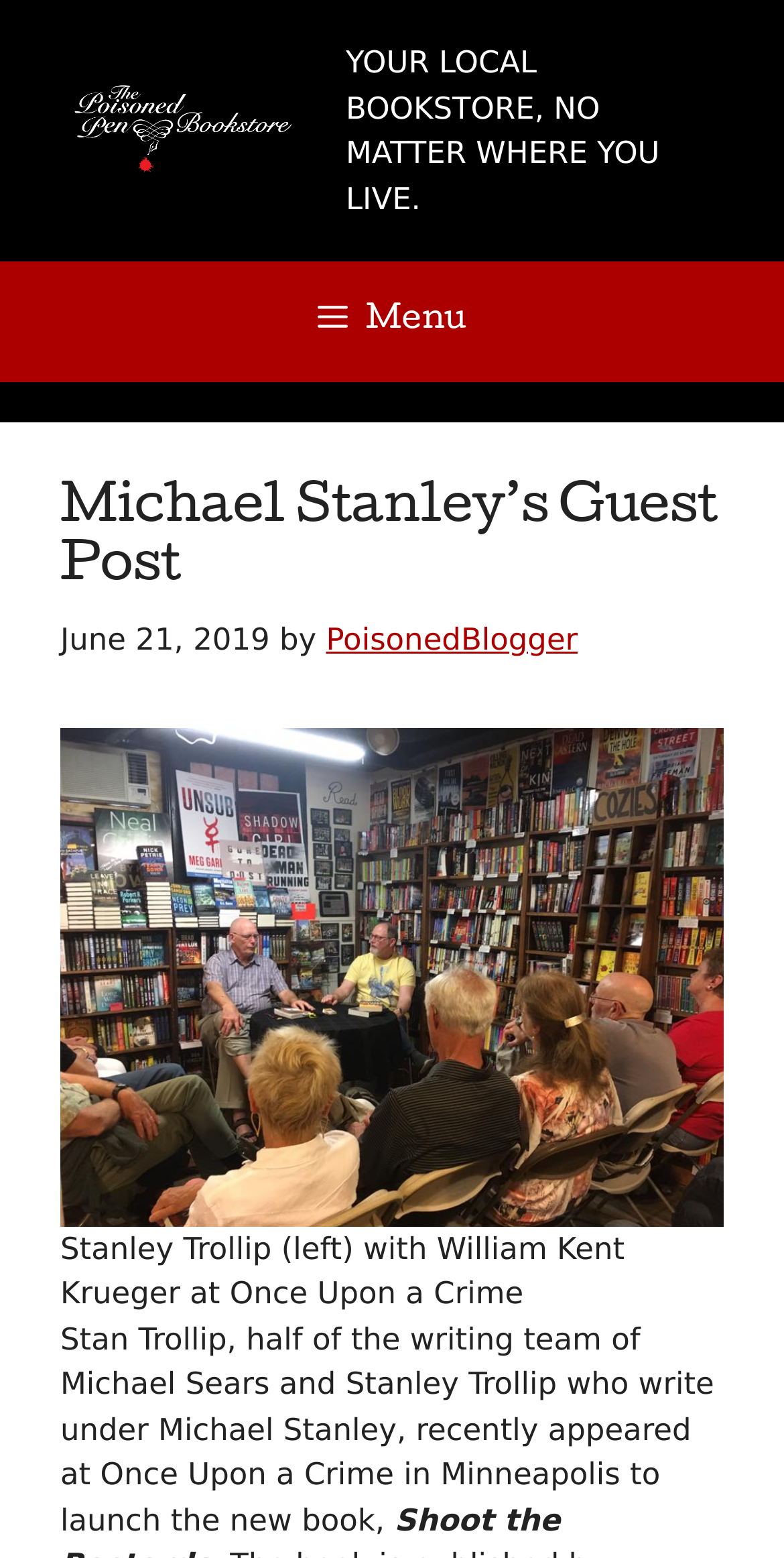Please examine the image and answer the question with a detailed explanation:
What is the location of the book launch event?

I found the answer by reading the static text in the main content section, which mentions that 'Stan Trollip, half of the writing team of Michael Sears and Stanley Trollip who write under Michael Stanley, recently appeared at Once Upon a Crime in Minneapolis to launch the new book'.